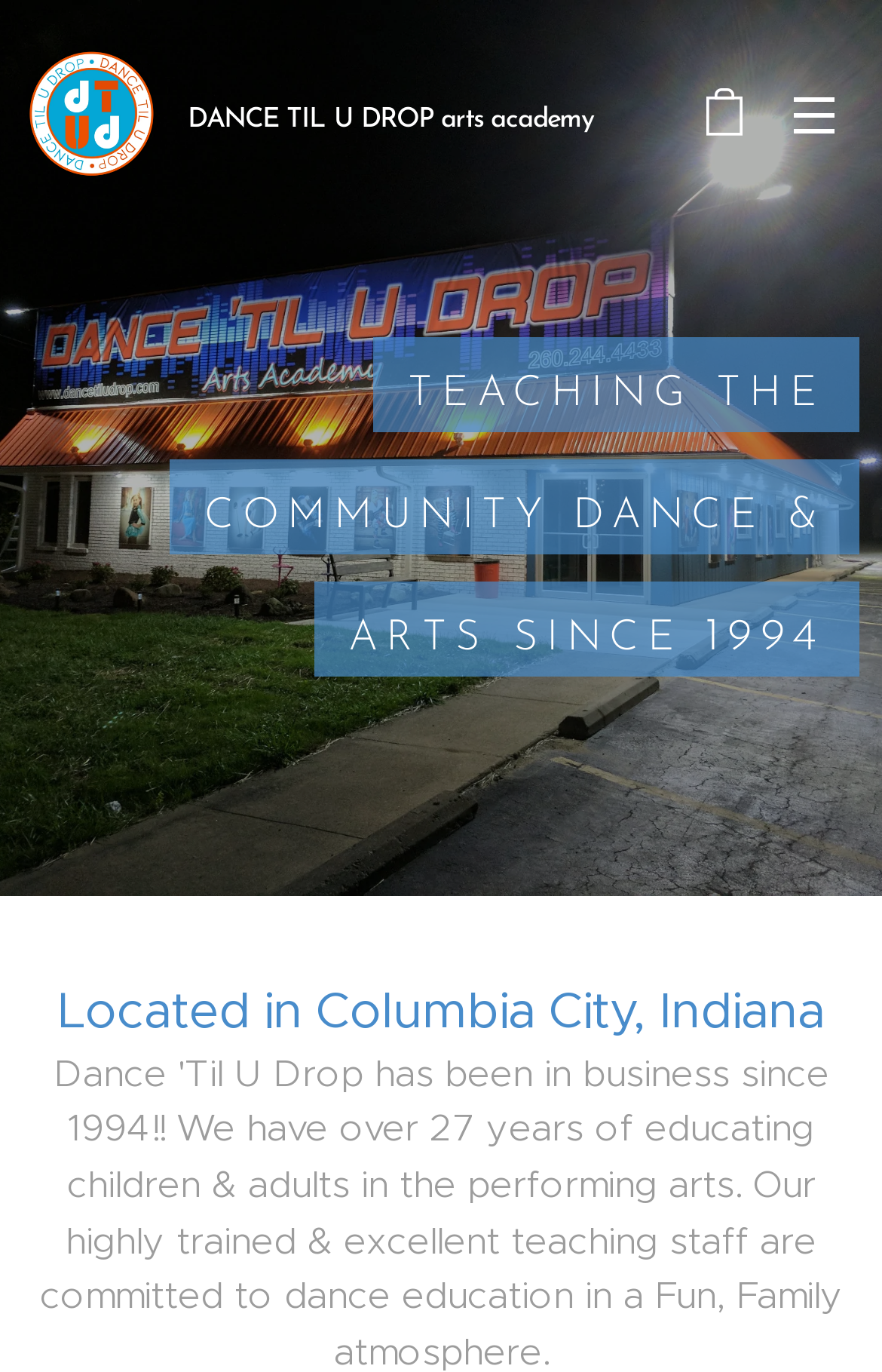How many headings are present on the webpage?
Give a single word or phrase as your answer by examining the image.

3